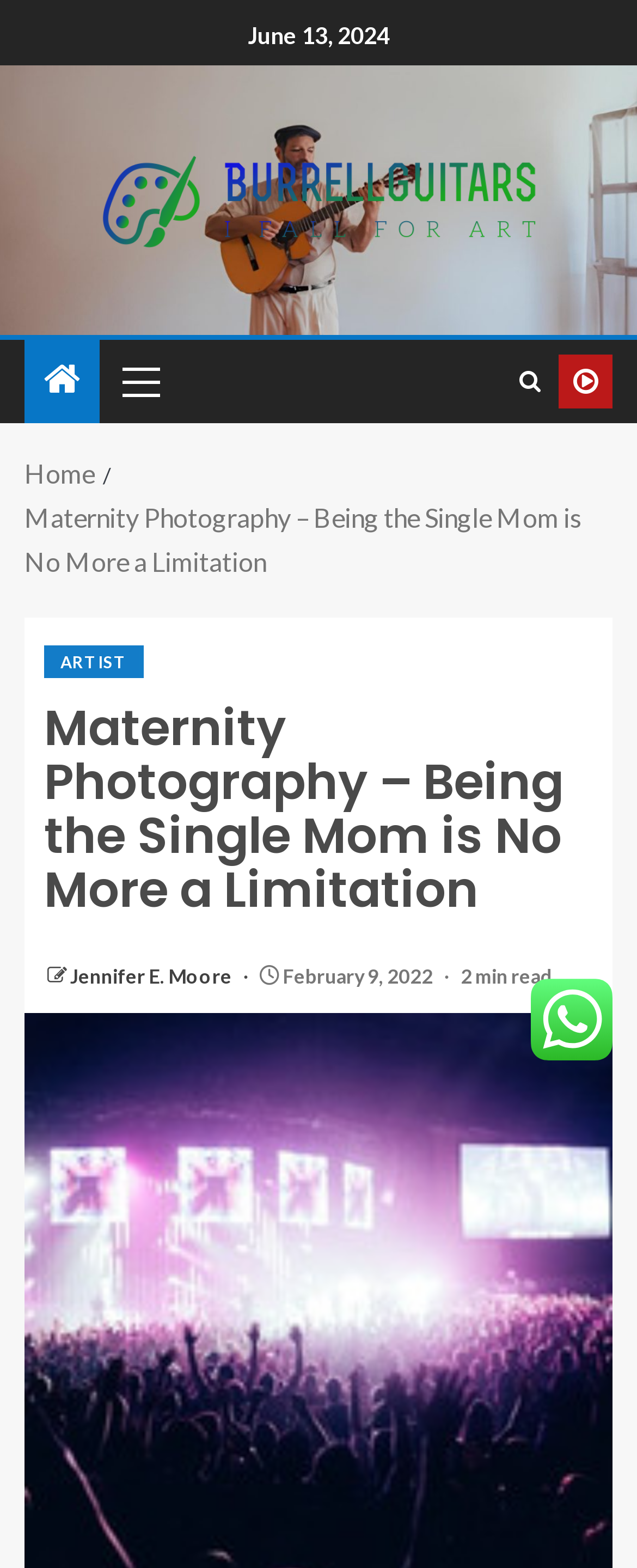Extract the primary heading text from the webpage.

Maternity Photography – Being the Single Mom is No More a Limitation